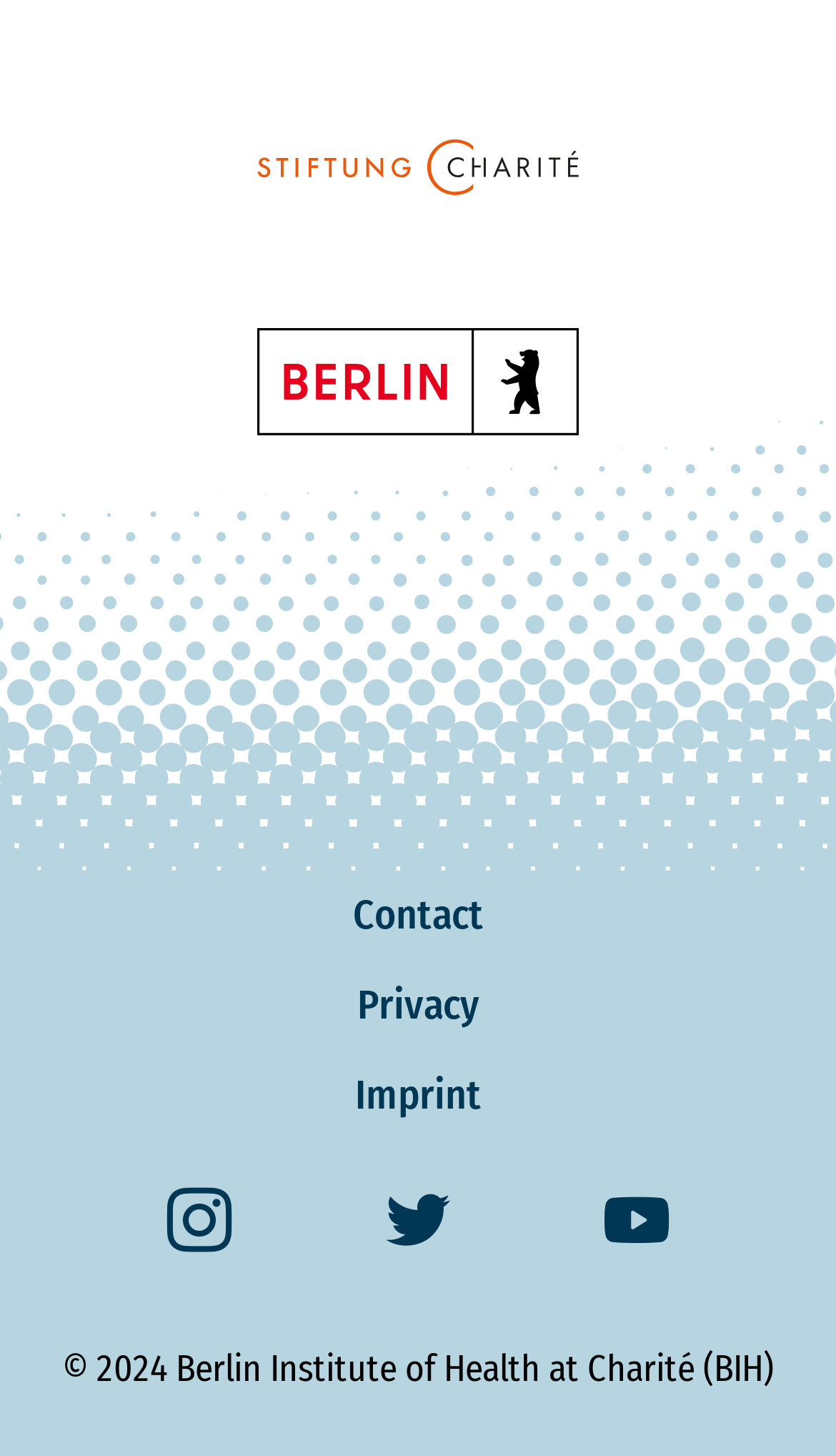Please specify the bounding box coordinates of the region to click in order to perform the following instruction: "Visit the Charité foundation website".

[0.308, 0.005, 0.692, 0.226]